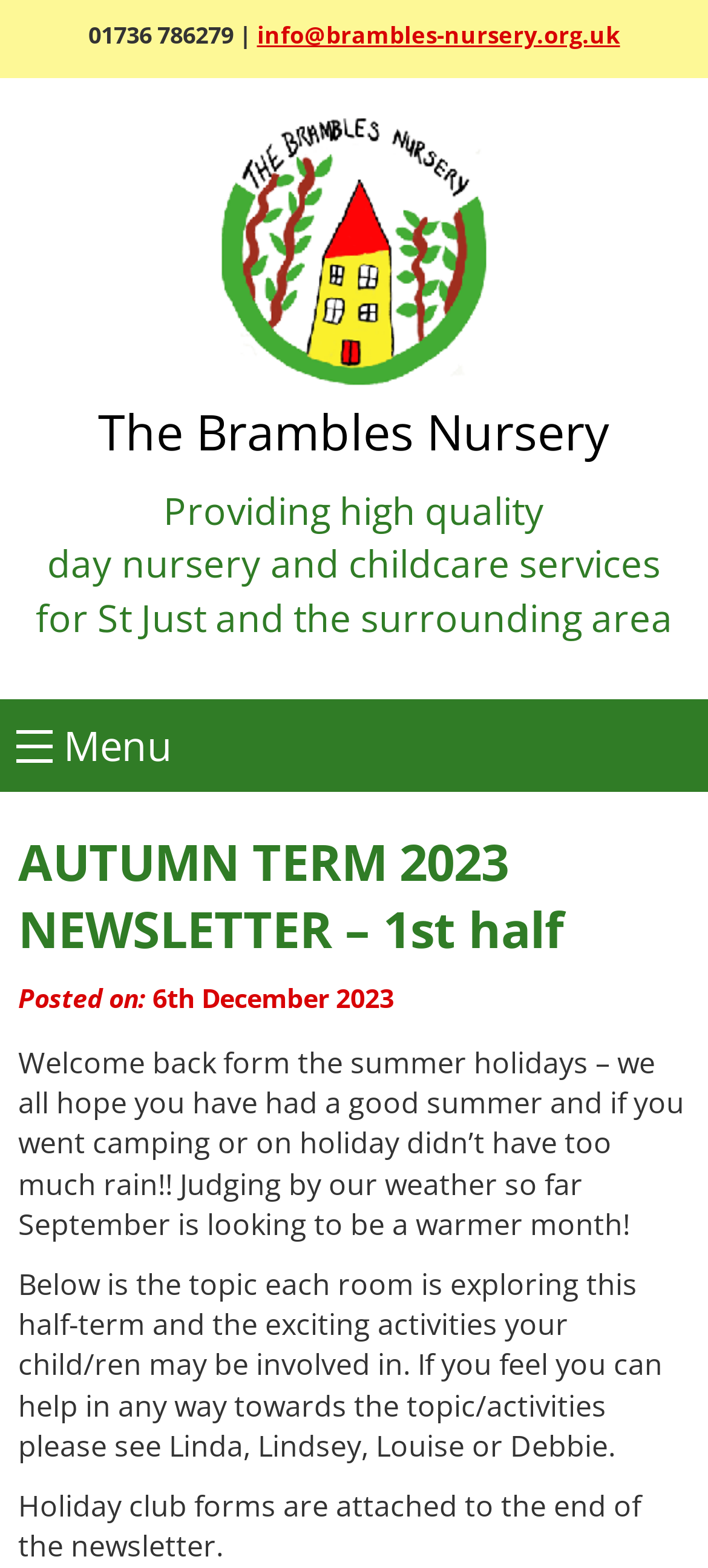Analyze the image and answer the question with as much detail as possible: 
When was the newsletter posted?

I found the posting date of the newsletter by looking at the static text elements that describe the newsletter. The text 'Posted on: 6th December 2023' suggests that the newsletter was posted on that date.